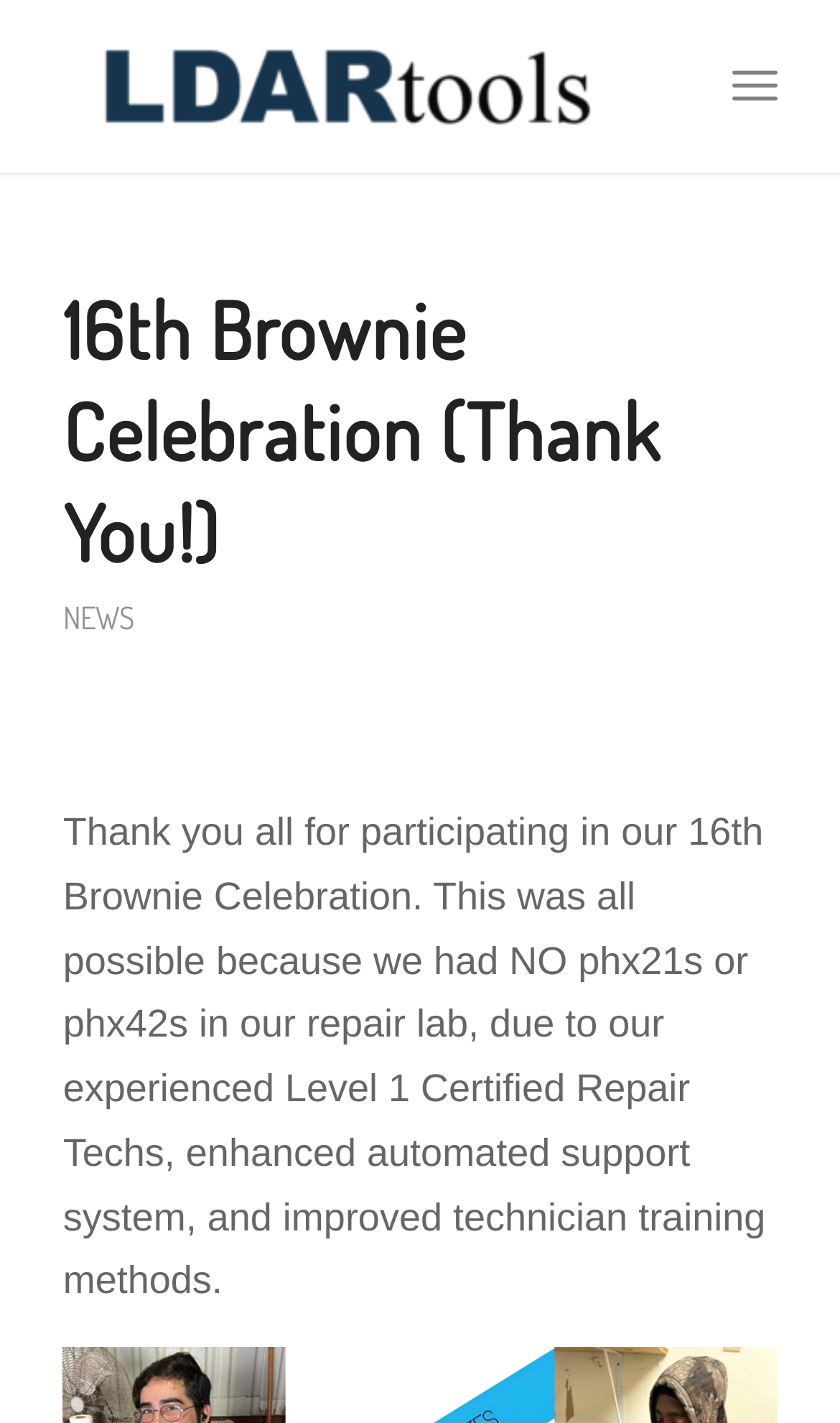Predict the bounding box of the UI element based on the description: "alt="LDARtools"". The coordinates should be four float numbers between 0 and 1, formatted as [left, top, right, bottom].

[0.075, 0.0, 0.755, 0.121]